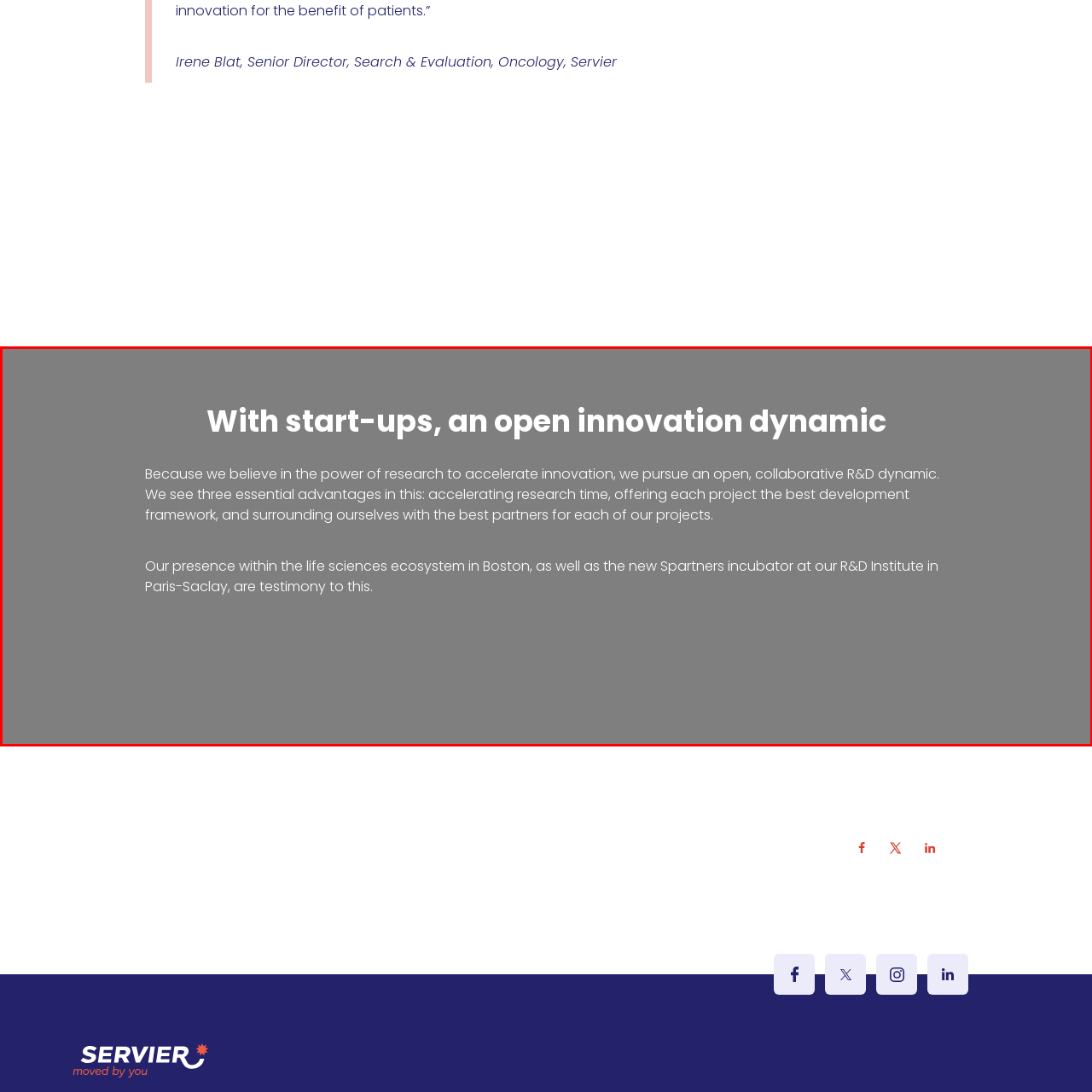What are the two locations mentioned in the caption?
Direct your attention to the image marked by the red bounding box and answer the question with a single word or phrase.

Boston and Paris-Saclay